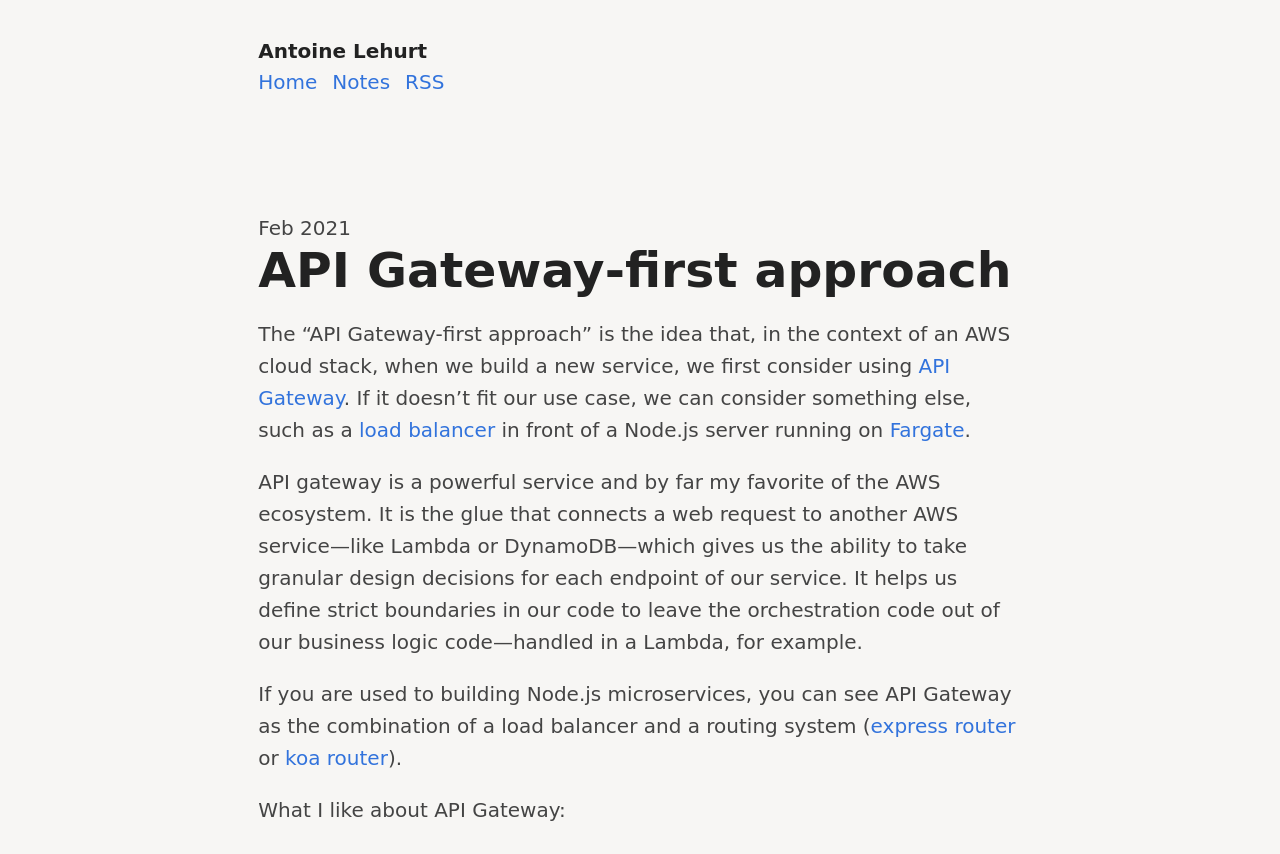Specify the bounding box coordinates (top-left x, top-left y, bottom-right x, bottom-right y) of the UI element in the screenshot that matches this description: express router

[0.68, 0.836, 0.793, 0.864]